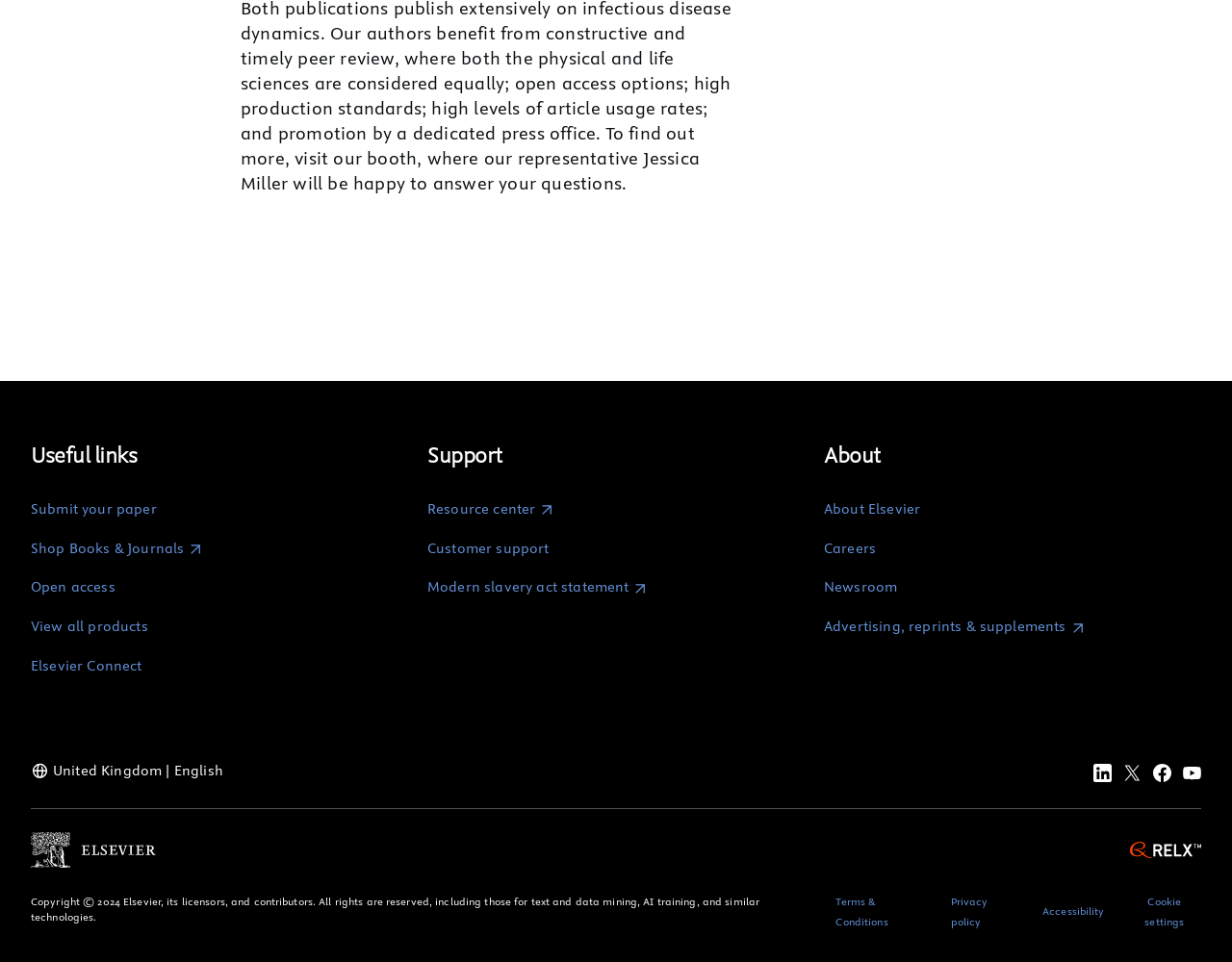Pinpoint the bounding box coordinates of the element that must be clicked to accomplish the following instruction: "Visit Resource center". The coordinates should be in the format of four float numbers between 0 and 1, i.e., [left, top, right, bottom].

[0.347, 0.519, 0.45, 0.54]